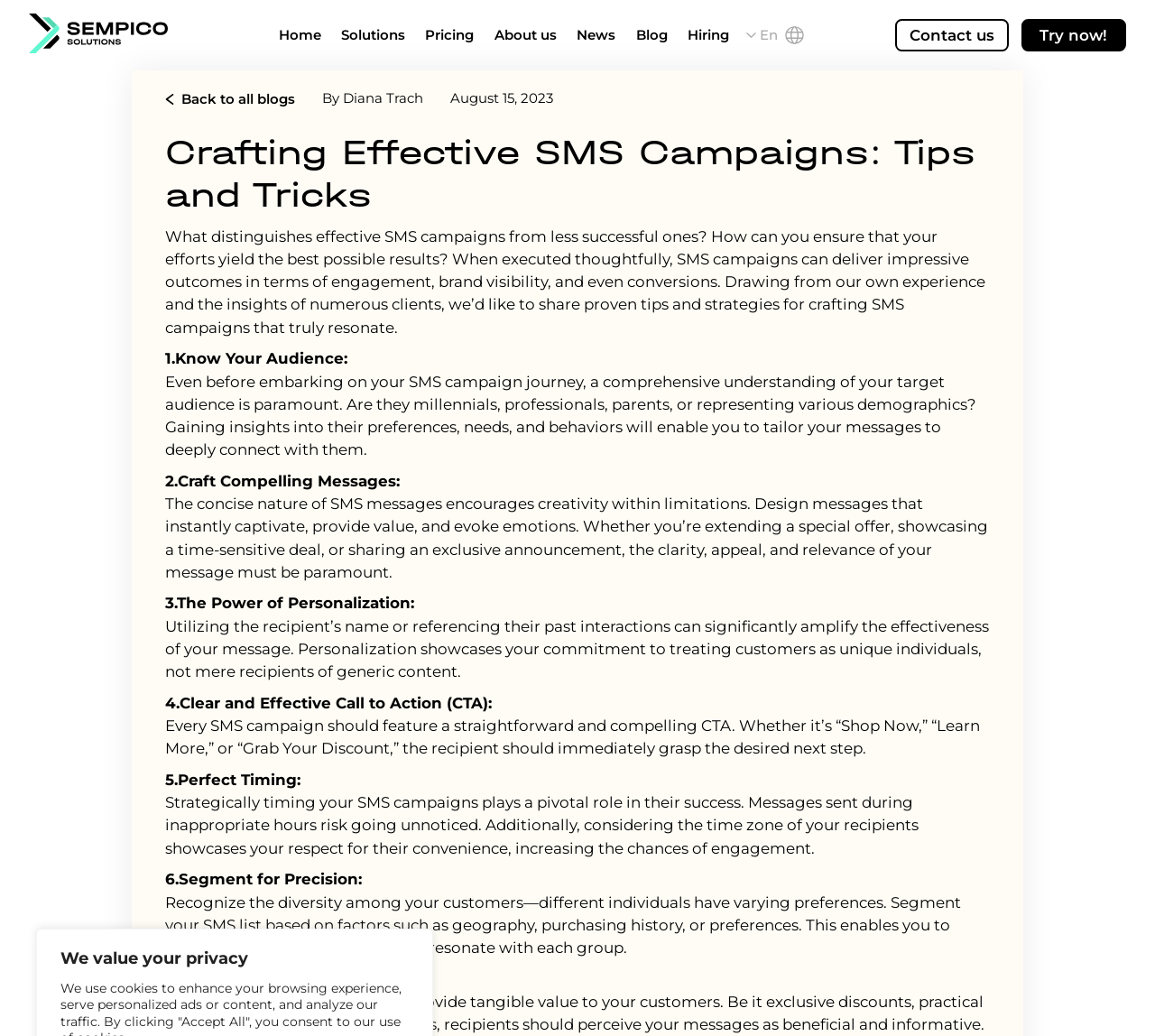Please find the bounding box coordinates of the clickable region needed to complete the following instruction: "Click the 'Home' link". The bounding box coordinates must consist of four float numbers between 0 and 1, i.e., [left, top, right, bottom].

[0.241, 0.026, 0.278, 0.042]